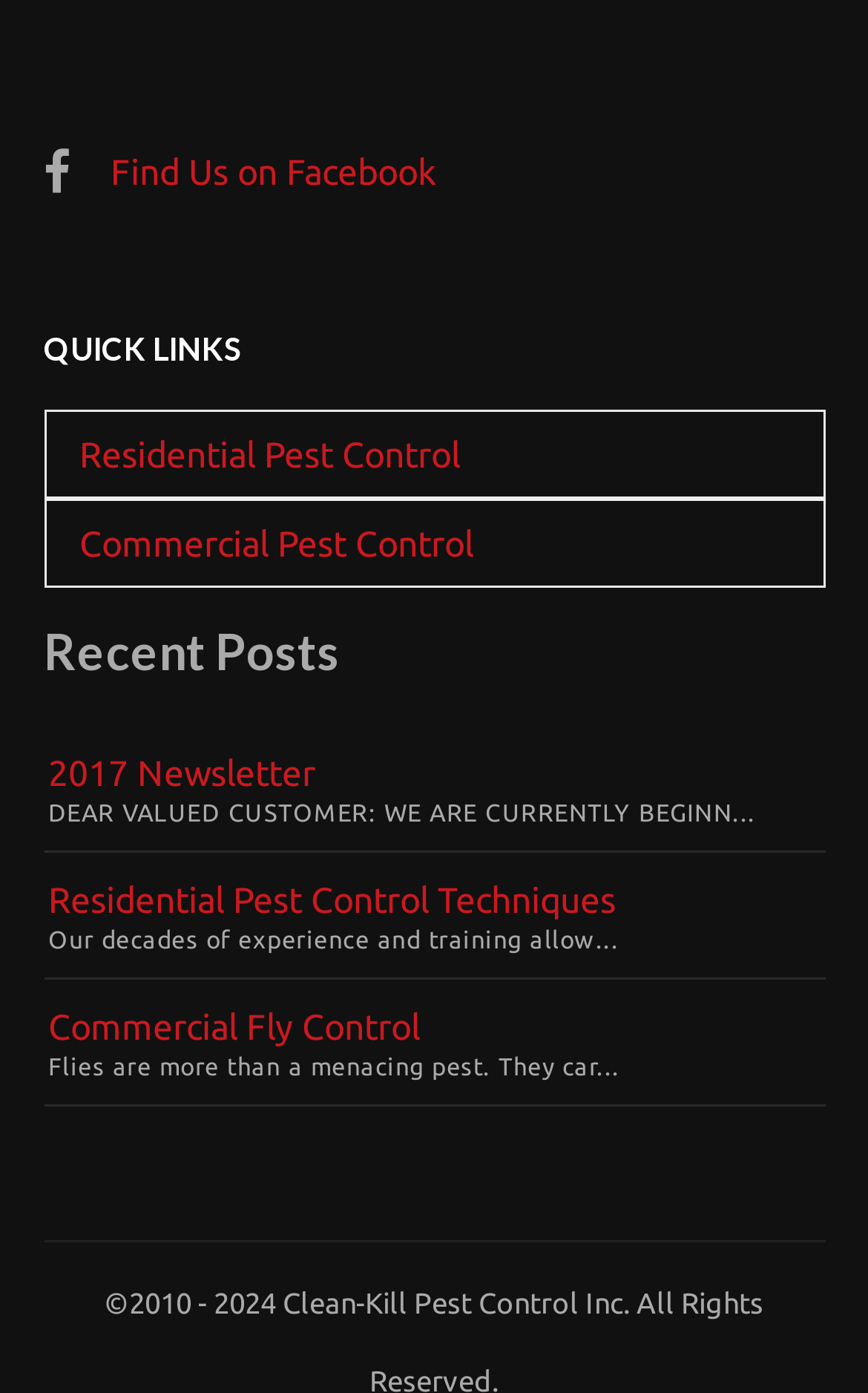How many social media links are present?
Please answer using one word or phrase, based on the screenshot.

1